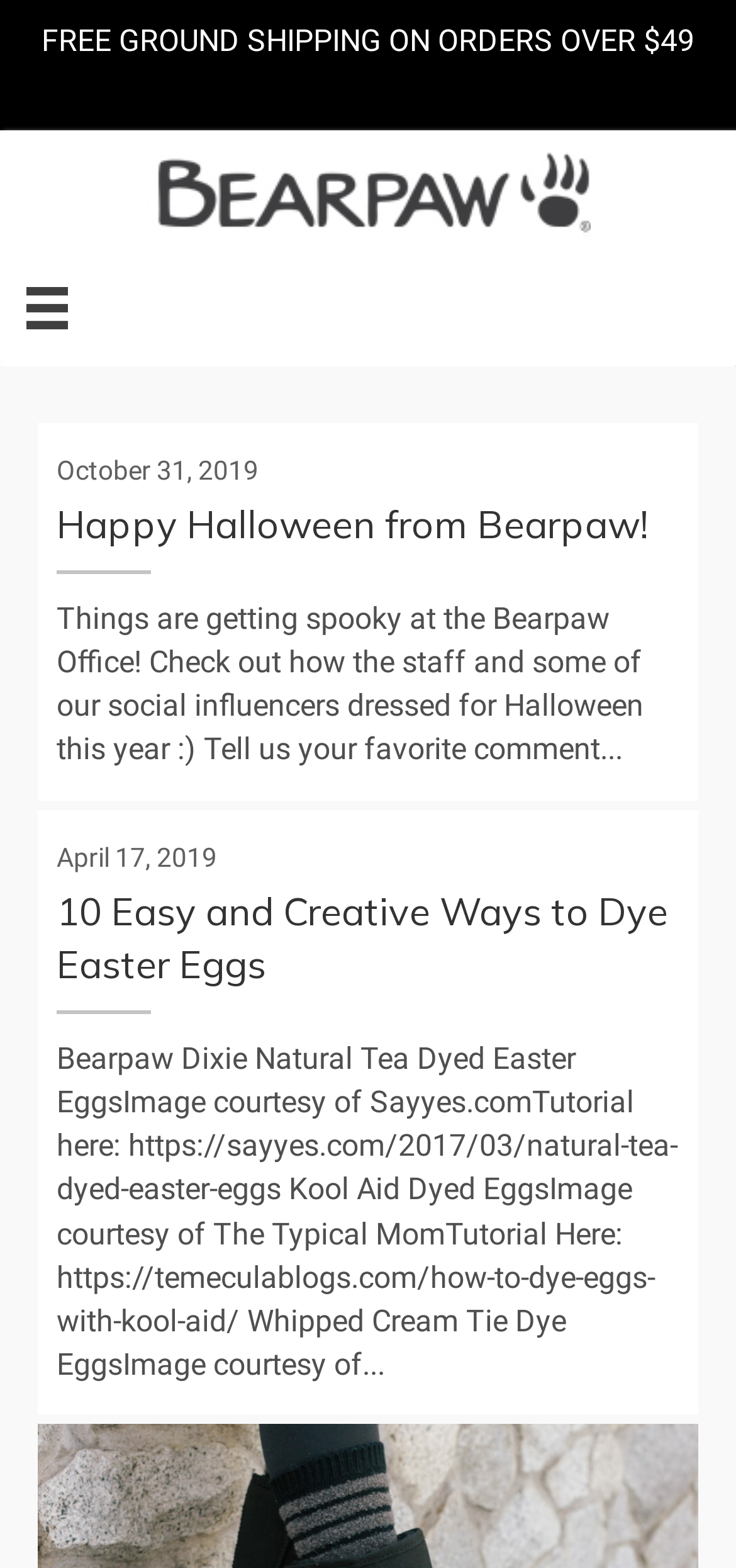Respond with a single word or phrase to the following question: How many articles are displayed on the webpage?

2